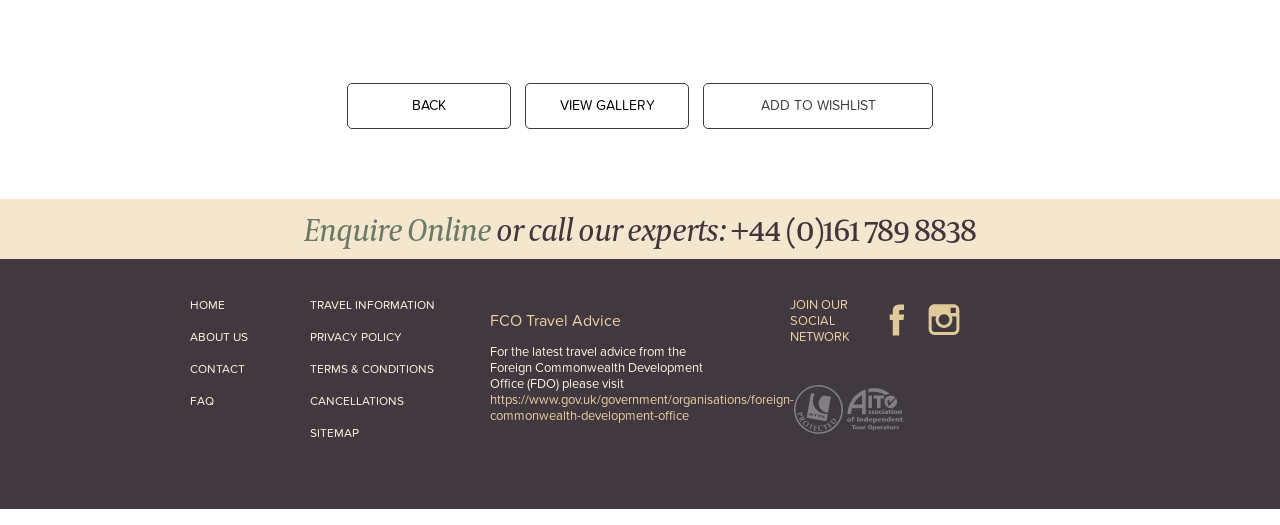Identify the bounding box coordinates of the region I need to click to complete this instruction: "Read about AAP leader Amit Kapoor arrested for EXTORTION".

None